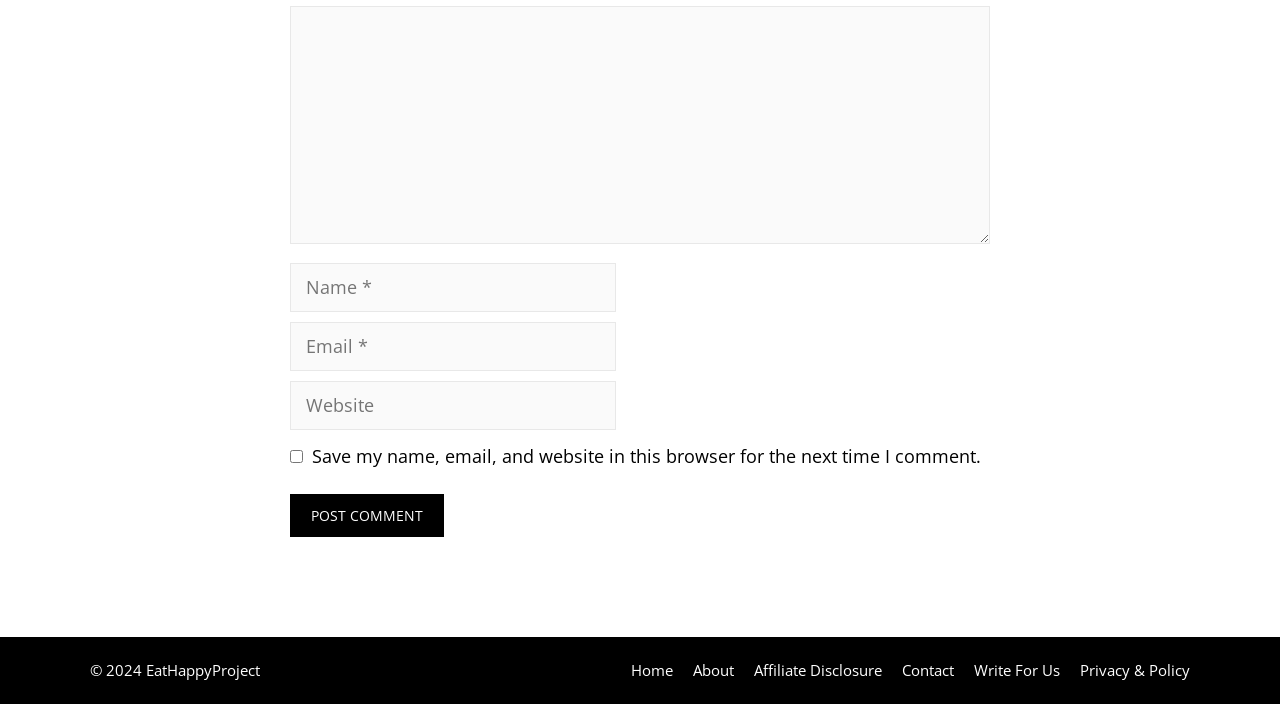Using the information in the image, give a comprehensive answer to the question: 
What is the function of the 'Post Comment' button?

The 'Post Comment' button is located below the comment text box and is likely used to submit the user's comment for posting.